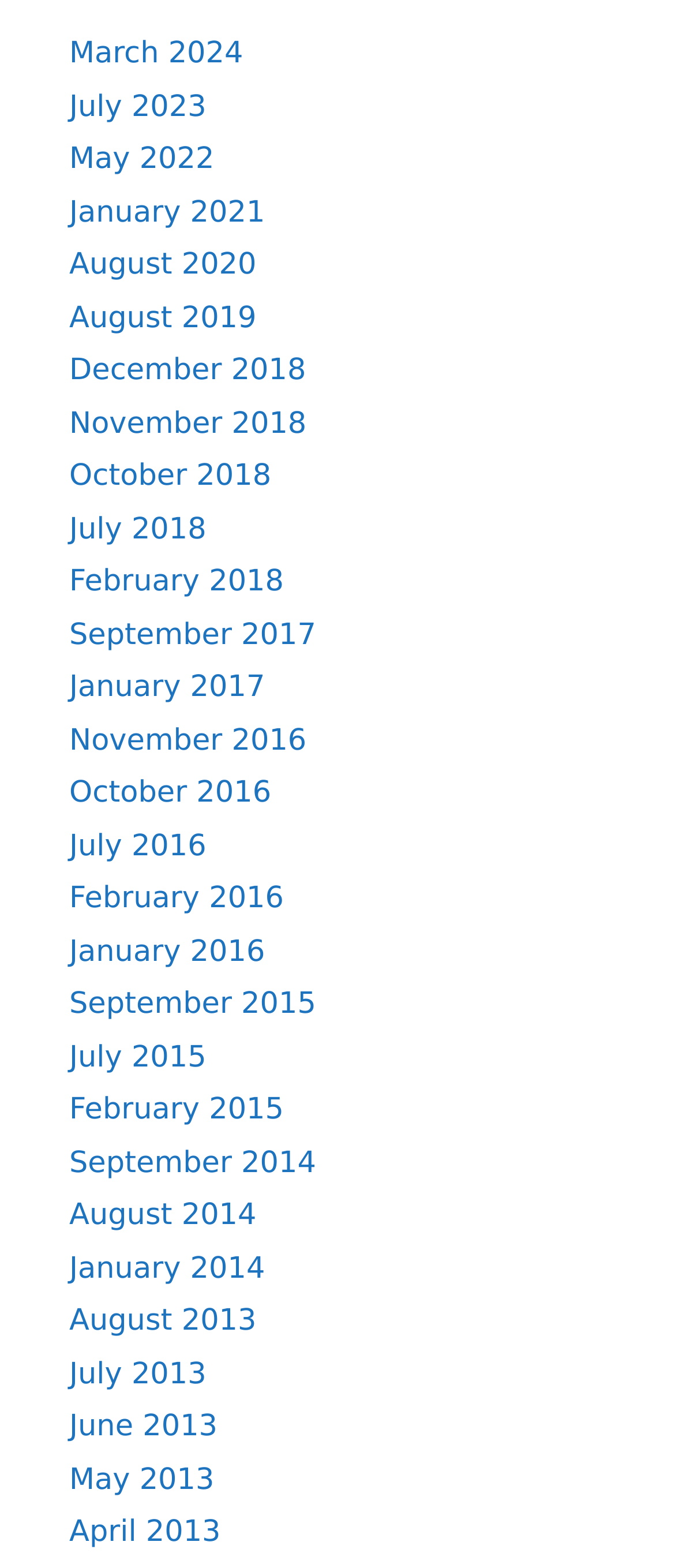Identify the bounding box coordinates of the area you need to click to perform the following instruction: "View January 2014".

[0.103, 0.798, 0.393, 0.82]